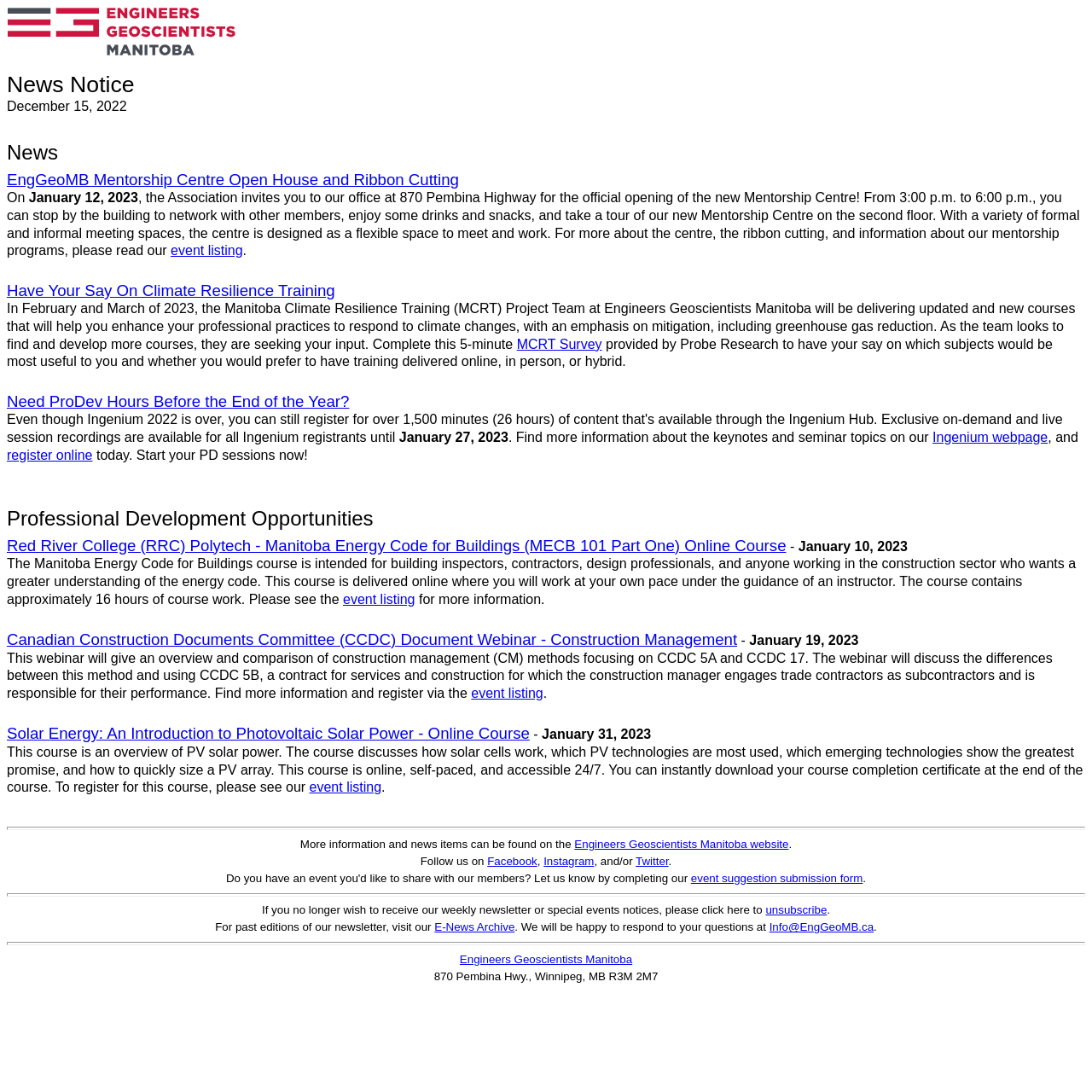Using the description: "unsubscribe", identify the bounding box of the corresponding UI element in the screenshot.

[0.701, 0.828, 0.757, 0.839]